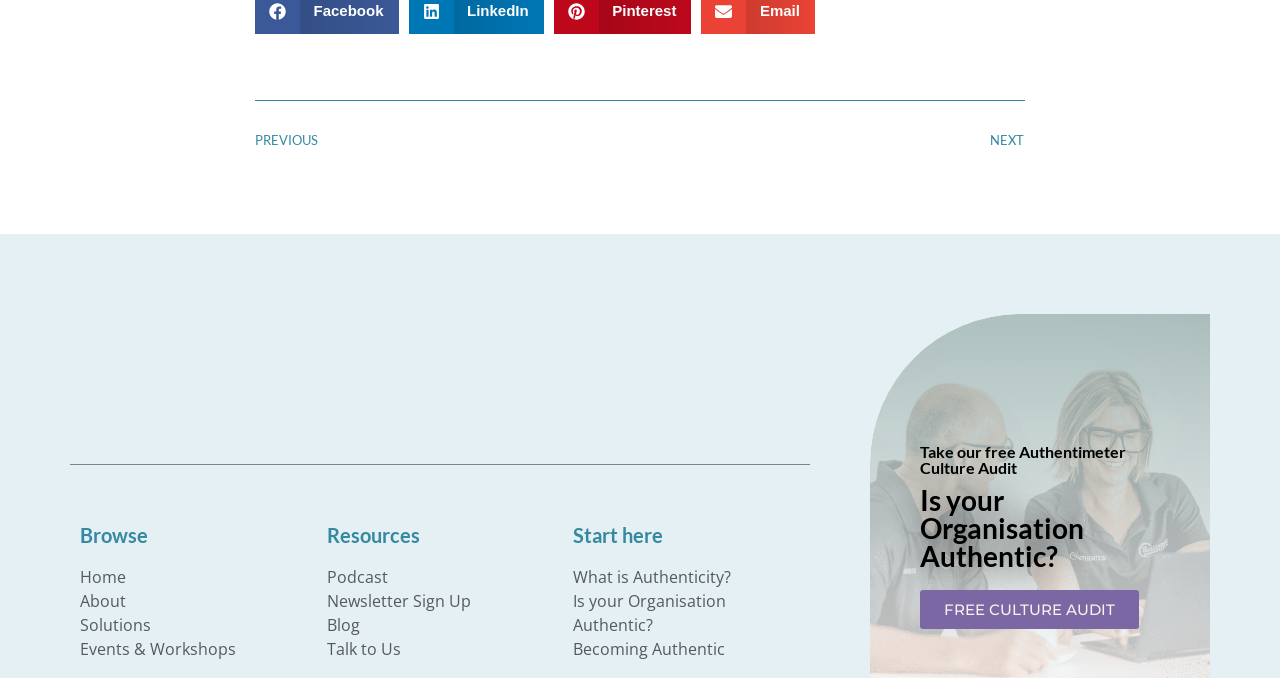Please provide a short answer using a single word or phrase for the question:
What is the main theme of the webpage?

Authenticity in the workplace